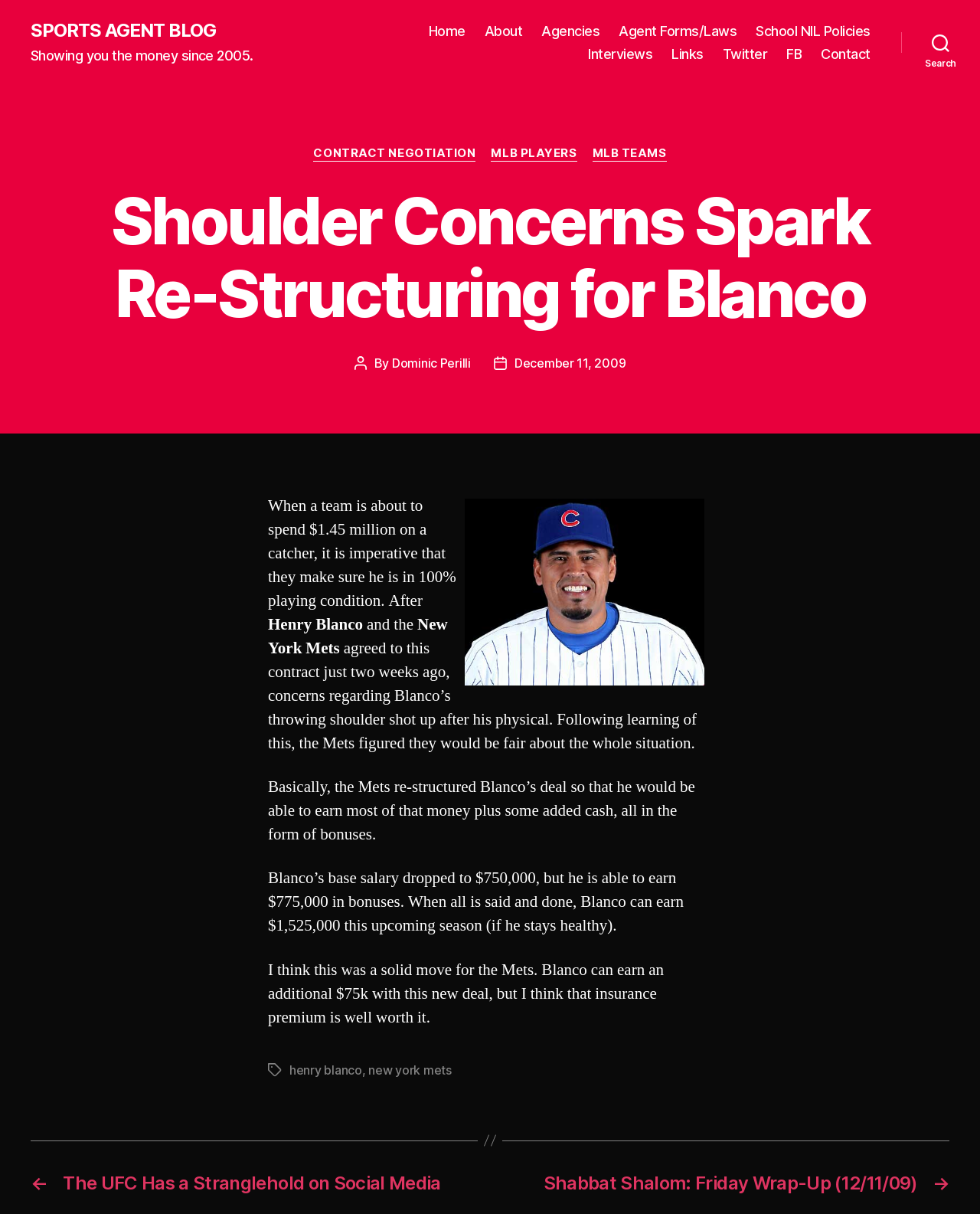Please specify the coordinates of the bounding box for the element that should be clicked to carry out this instruction: "Read article about Grass-Clover Mixtures". The coordinates must be four float numbers between 0 and 1, formatted as [left, top, right, bottom].

None